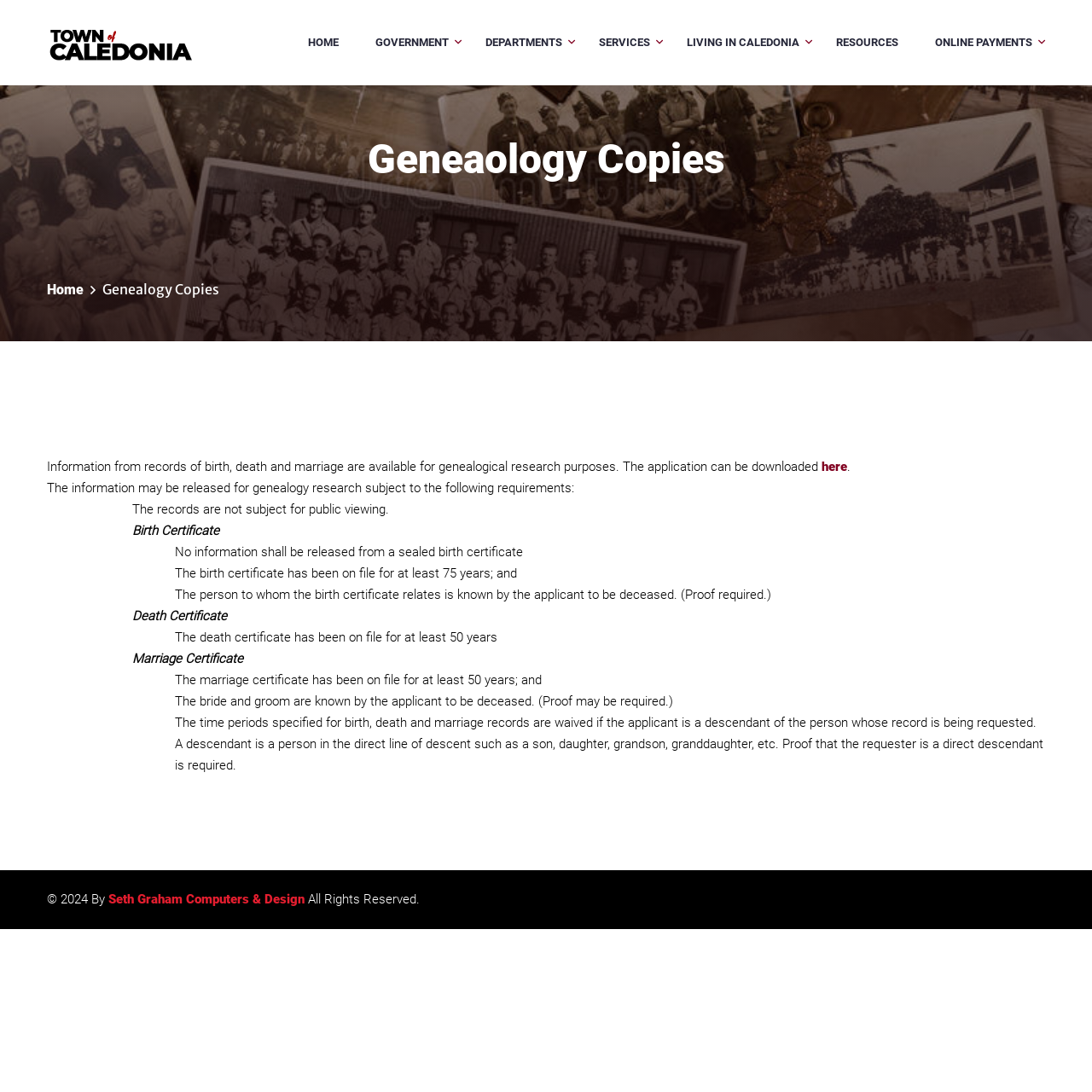Please identify the bounding box coordinates of the area that needs to be clicked to fulfill the following instruction: "Search for dental tips."

None